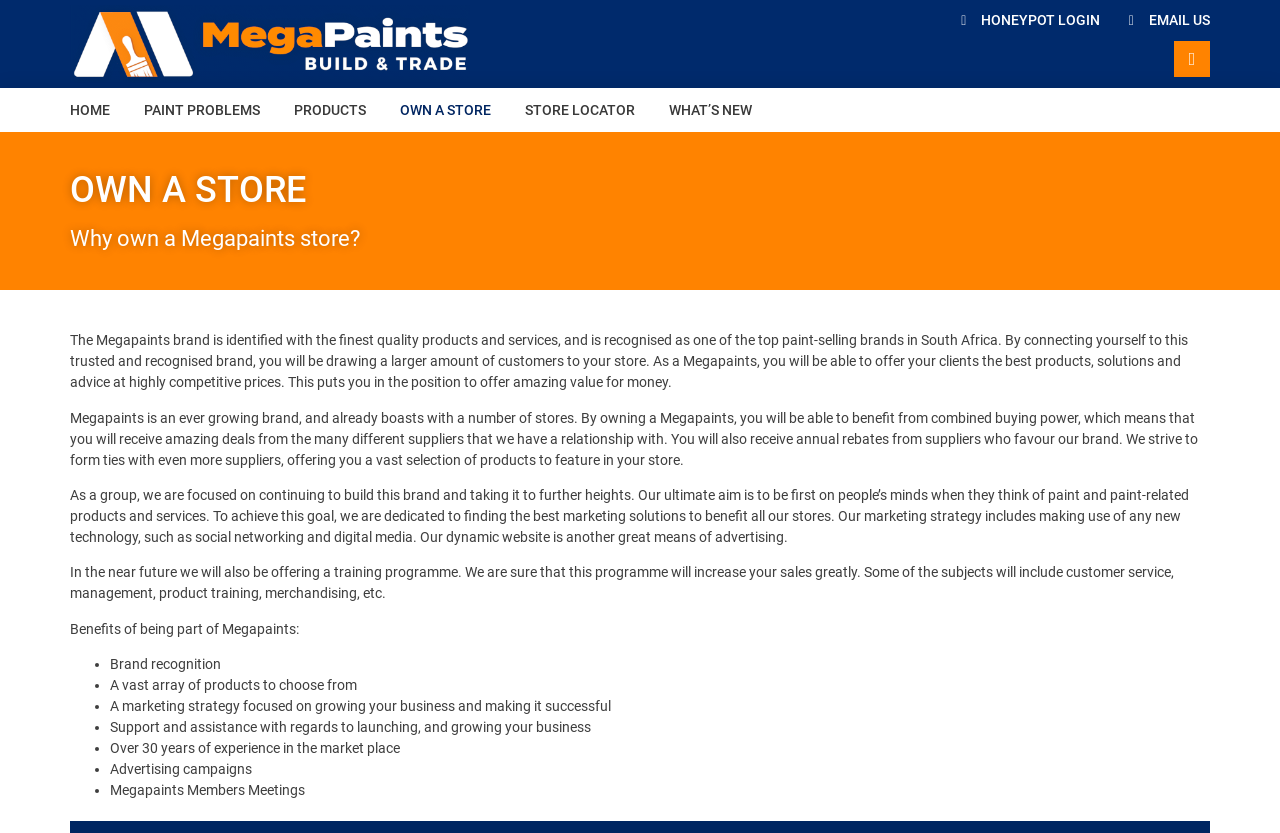What is included in the training programme?
Provide a detailed and well-explained answer to the question.

As mentioned in the static text element, the training programme offered by Megapaints will include subjects such as customer service, management, product training, merchandising, and more.